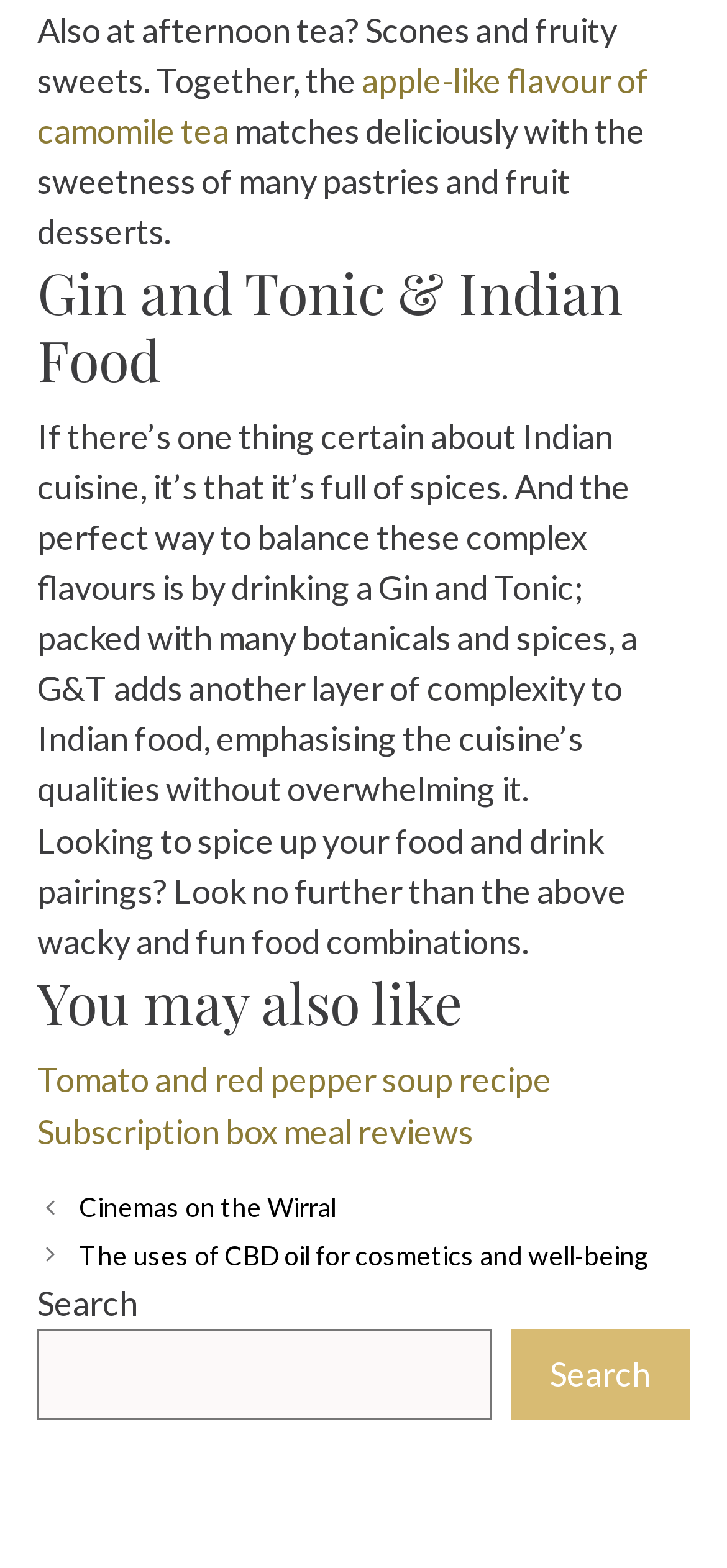What is the topic of the second link? Based on the screenshot, please respond with a single word or phrase.

Tomato and red pepper soup recipe